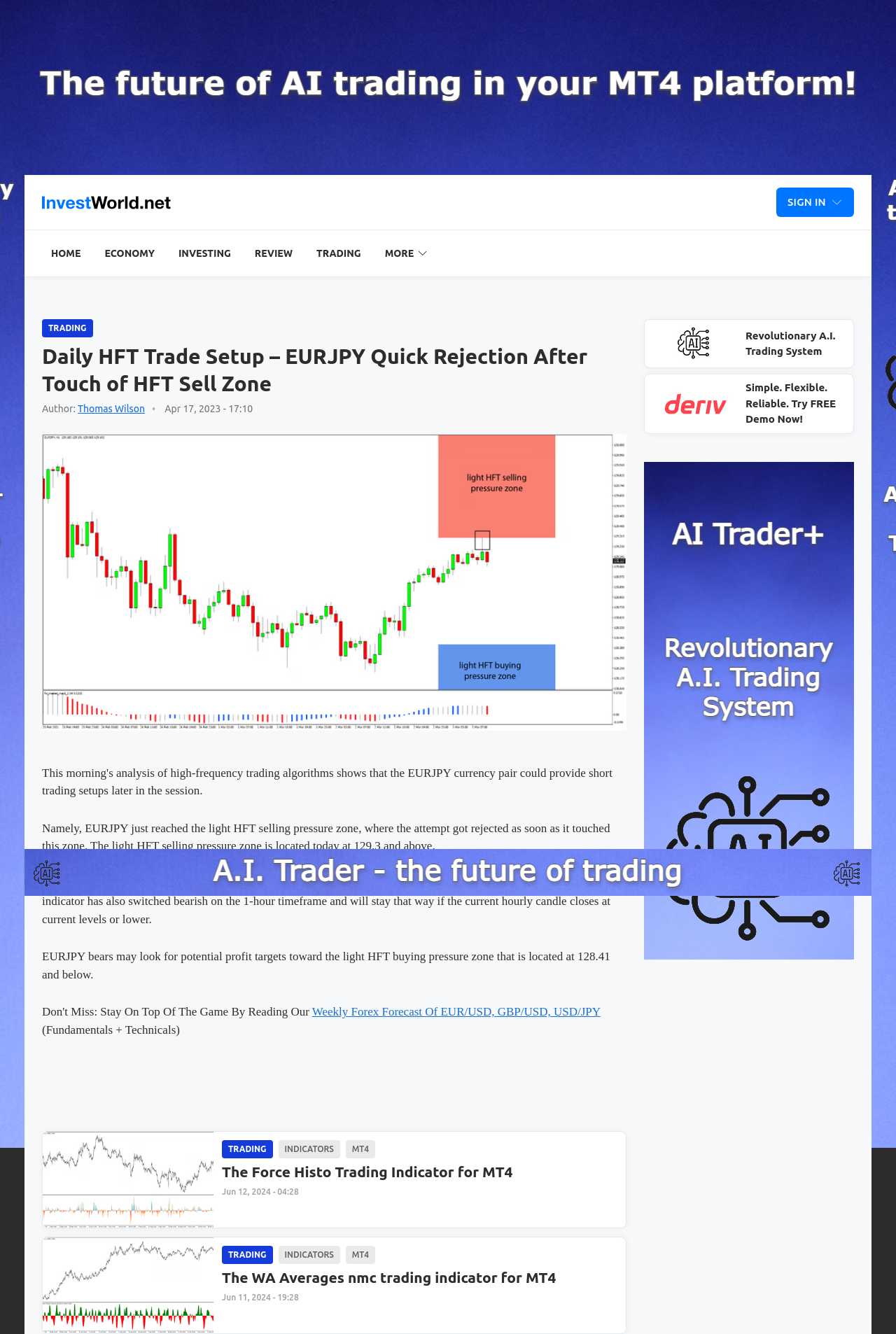Using floating point numbers between 0 and 1, provide the bounding box coordinates in the format (top-left x, top-left y, bottom-right x, bottom-right y). Locate the UI element described here: parent_node: SIGN IN

[0.047, 0.147, 0.191, 0.157]